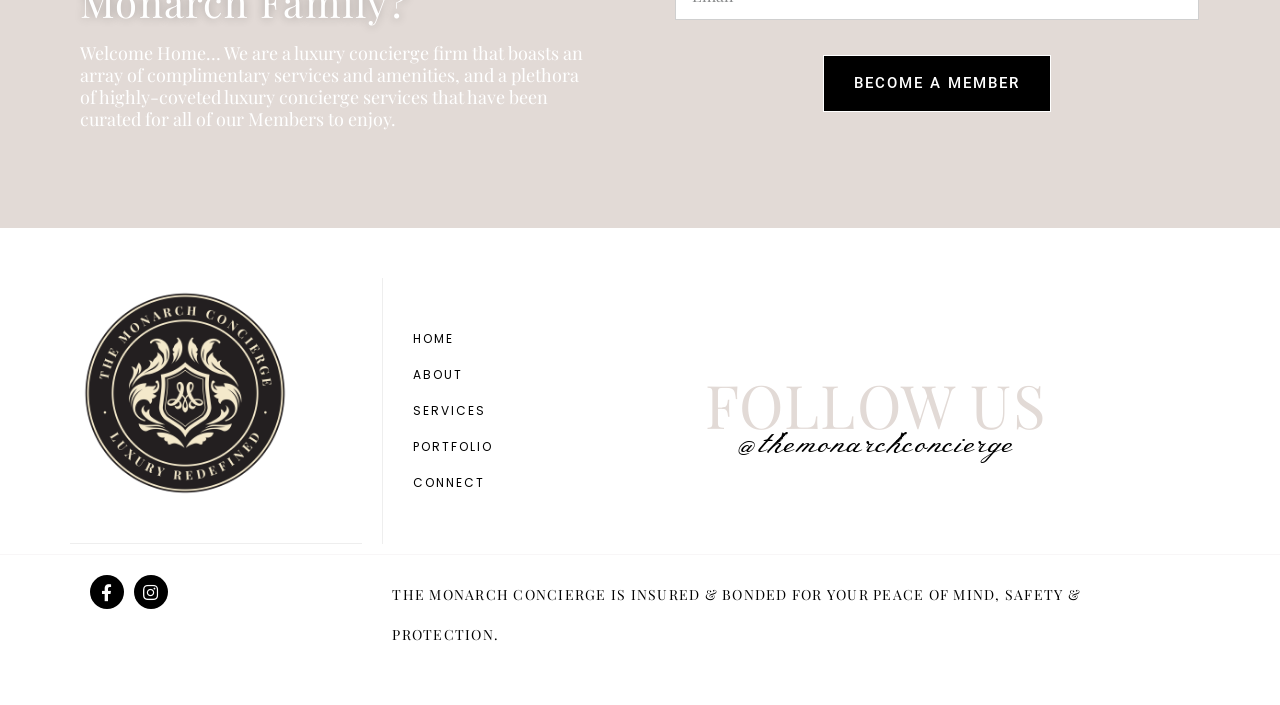Predict the bounding box coordinates of the UI element that matches this description: "About". The coordinates should be in the format [left, top, right, bottom] with each value between 0 and 1.

[0.307, 0.506, 0.414, 0.557]